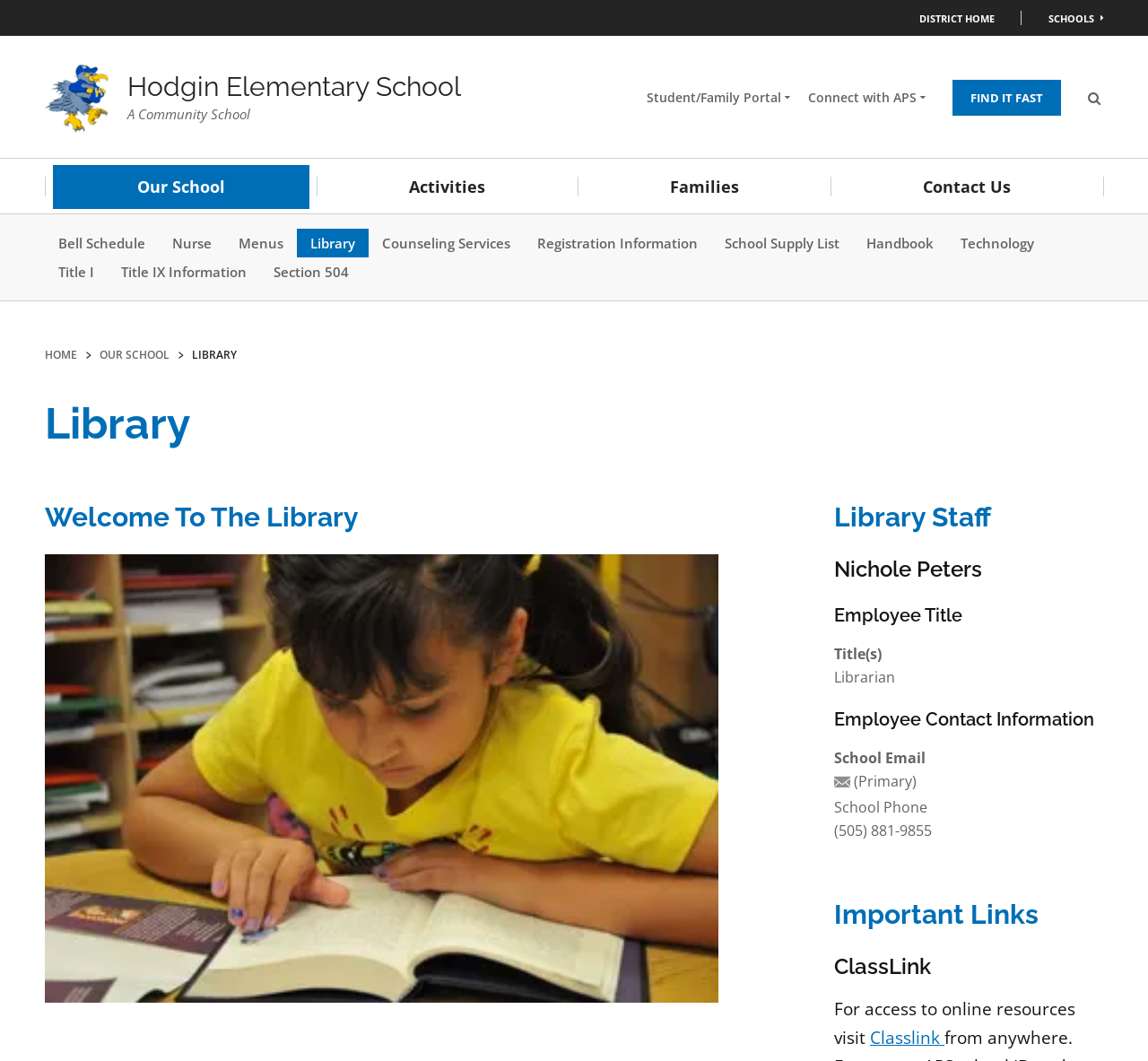Find the bounding box coordinates of the element's region that should be clicked in order to follow the given instruction: "check out 6 Tips for Independent Filmmakers". The coordinates should consist of four float numbers between 0 and 1, i.e., [left, top, right, bottom].

None